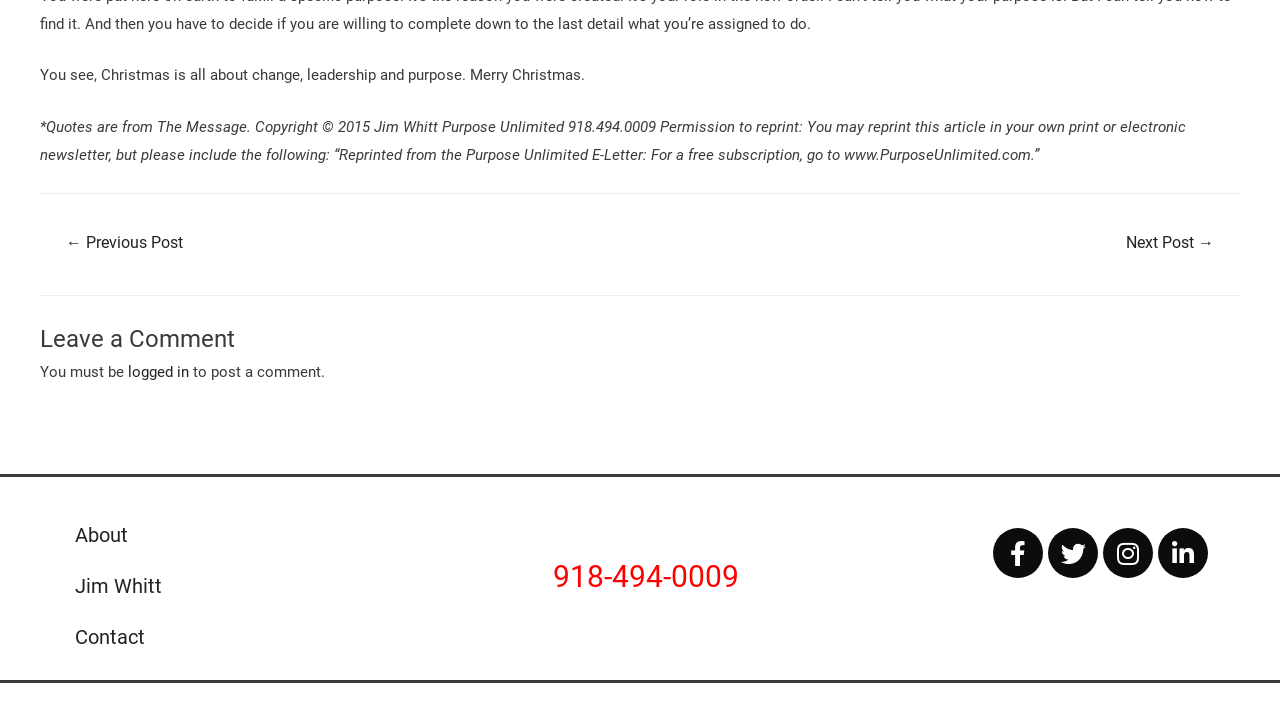How many social media links are present at the bottom of the webpage?
Examine the image and provide an in-depth answer to the question.

The webpage has links to Facebook, Twitter, Instagram, and Linkedin at the bottom, which are represented by their respective icons.